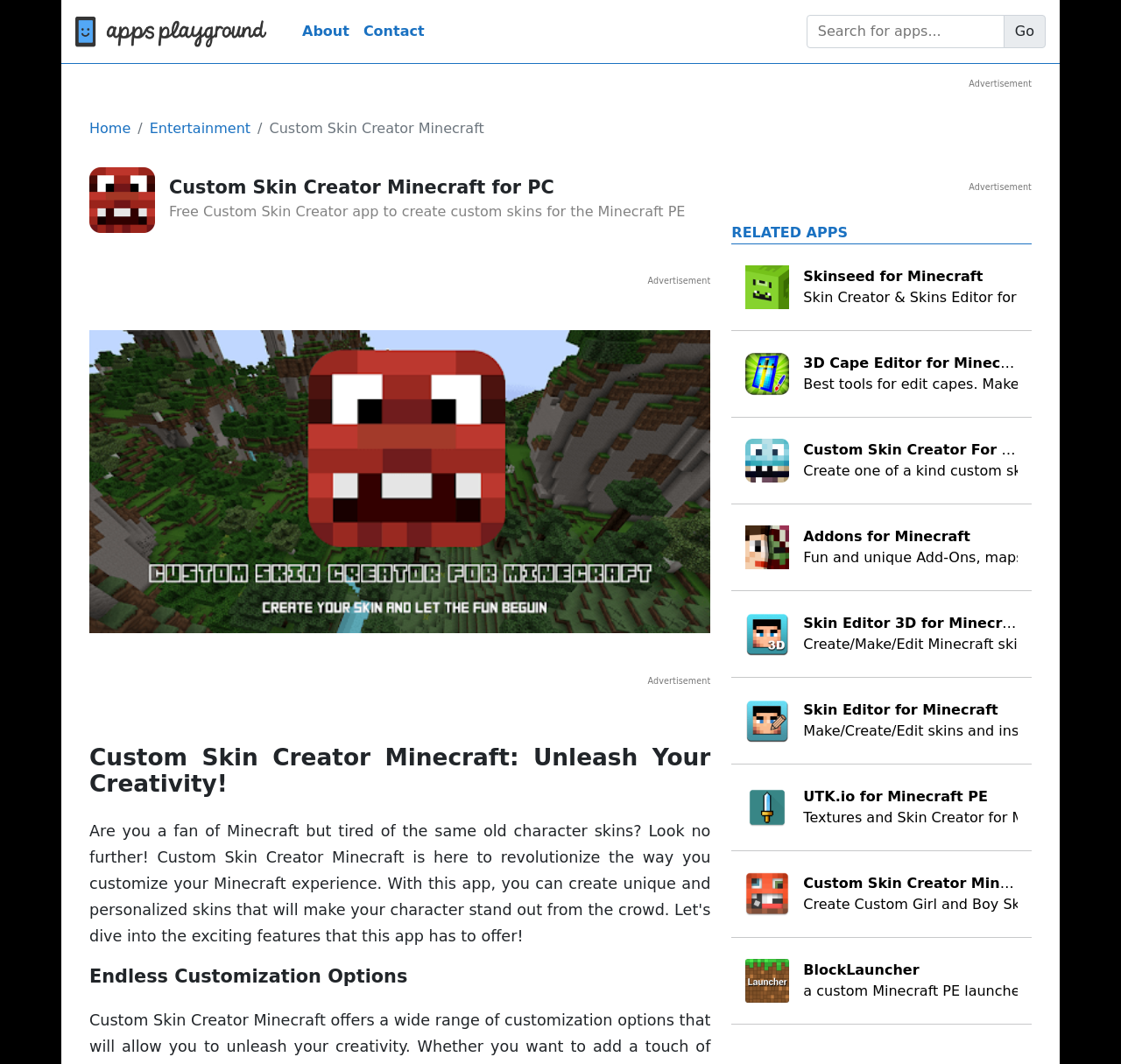Ascertain the bounding box coordinates for the UI element detailed here: "parent_node: About". The coordinates should be provided as [left, top, right, bottom] with each value being a float between 0 and 1.

[0.067, 0.015, 0.238, 0.044]